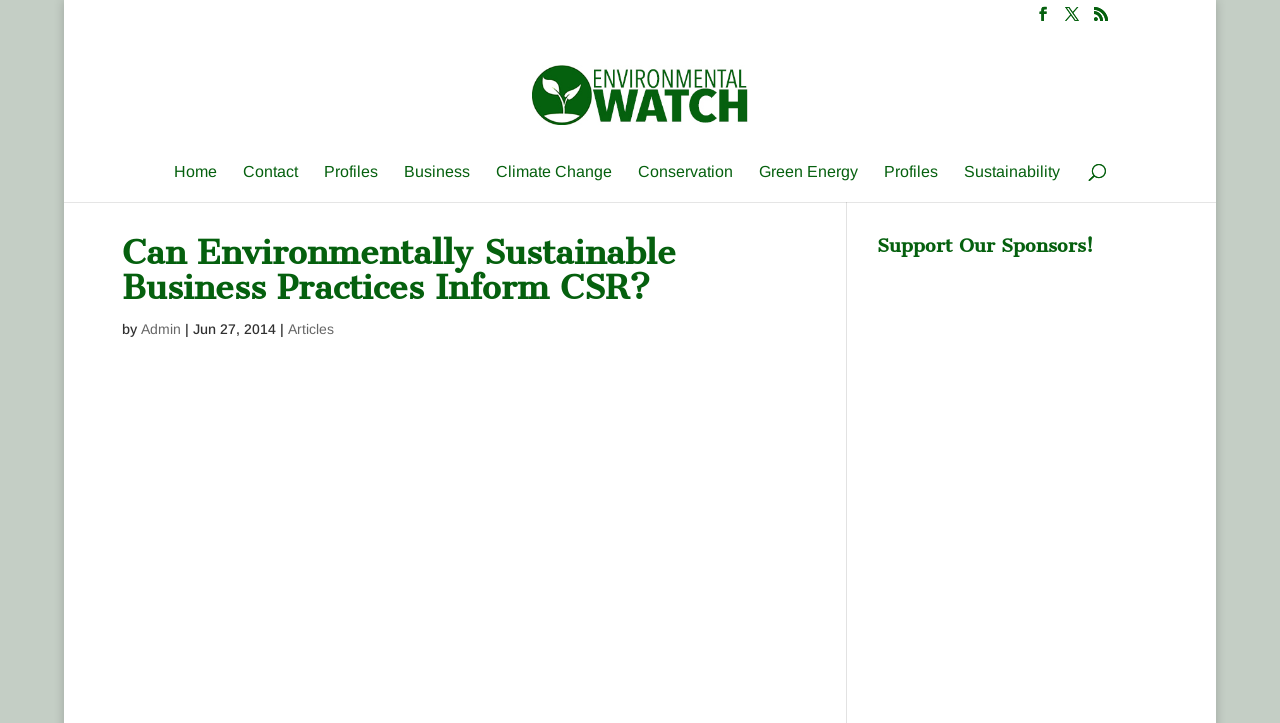Provide an in-depth caption for the webpage.

The webpage appears to be an article or blog post discussing the relationship between environmentally sustainable business practices and Corporate Social Responsibility (CSR). 

At the top left of the page, there are three links represented by icons, followed by a link to "Environmental Watch" with an accompanying image. Below these links, there is a navigation menu with links to "Home", "Contact", "Profiles", "Business", "Climate Change", "Conservation", "Green Energy", and "Sustainability". 

To the right of the navigation menu, there is a search box with the label "Search for:". 

The main content of the page is headed by a title "Can Environmentally Sustainable Business Practices Inform CSR?" which is centered near the top of the page. Below the title, there is a byline with the author's name, "Admin", and the publication date, "Jun 27, 2014". 

On the right side of the page, there is a section headed "Support Our Sponsors!" which contains an advertisement in an iframe.